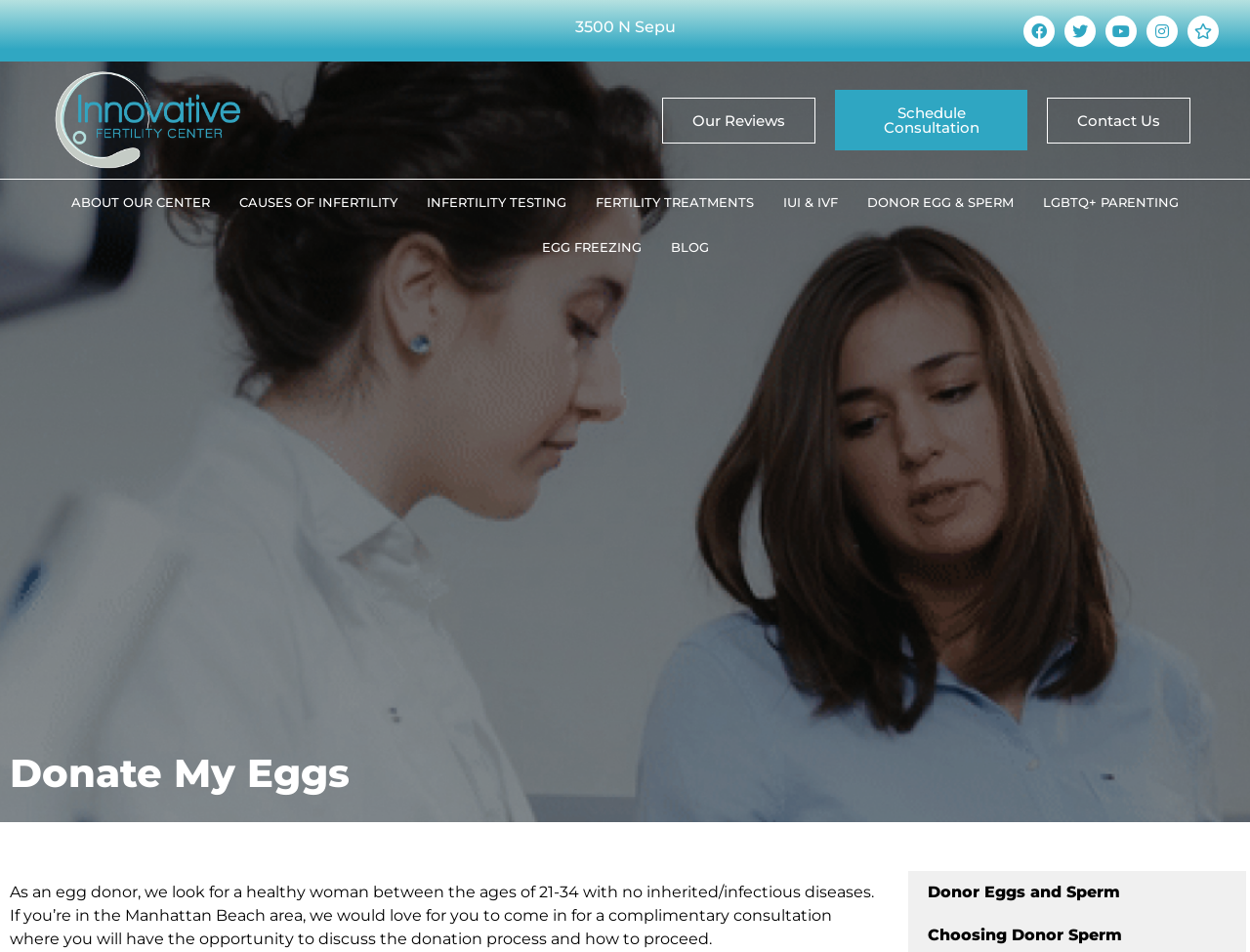Answer the question briefly using a single word or phrase: 
What is the purpose of the complimentary consultation?

To discuss the donation process